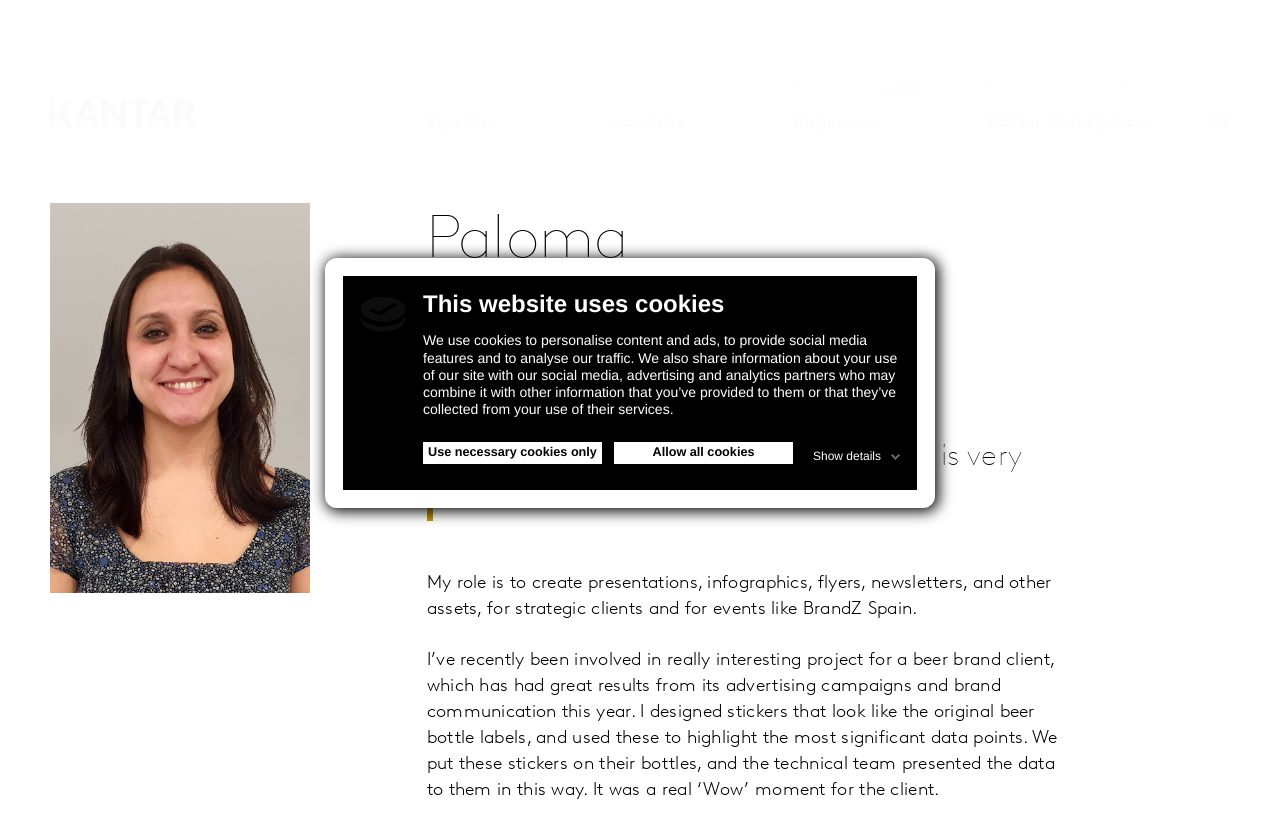What is the bounding box coordinate of the logo image?
Use the screenshot to answer the question with a single word or phrase.

[0.281, 0.357, 0.317, 0.4]